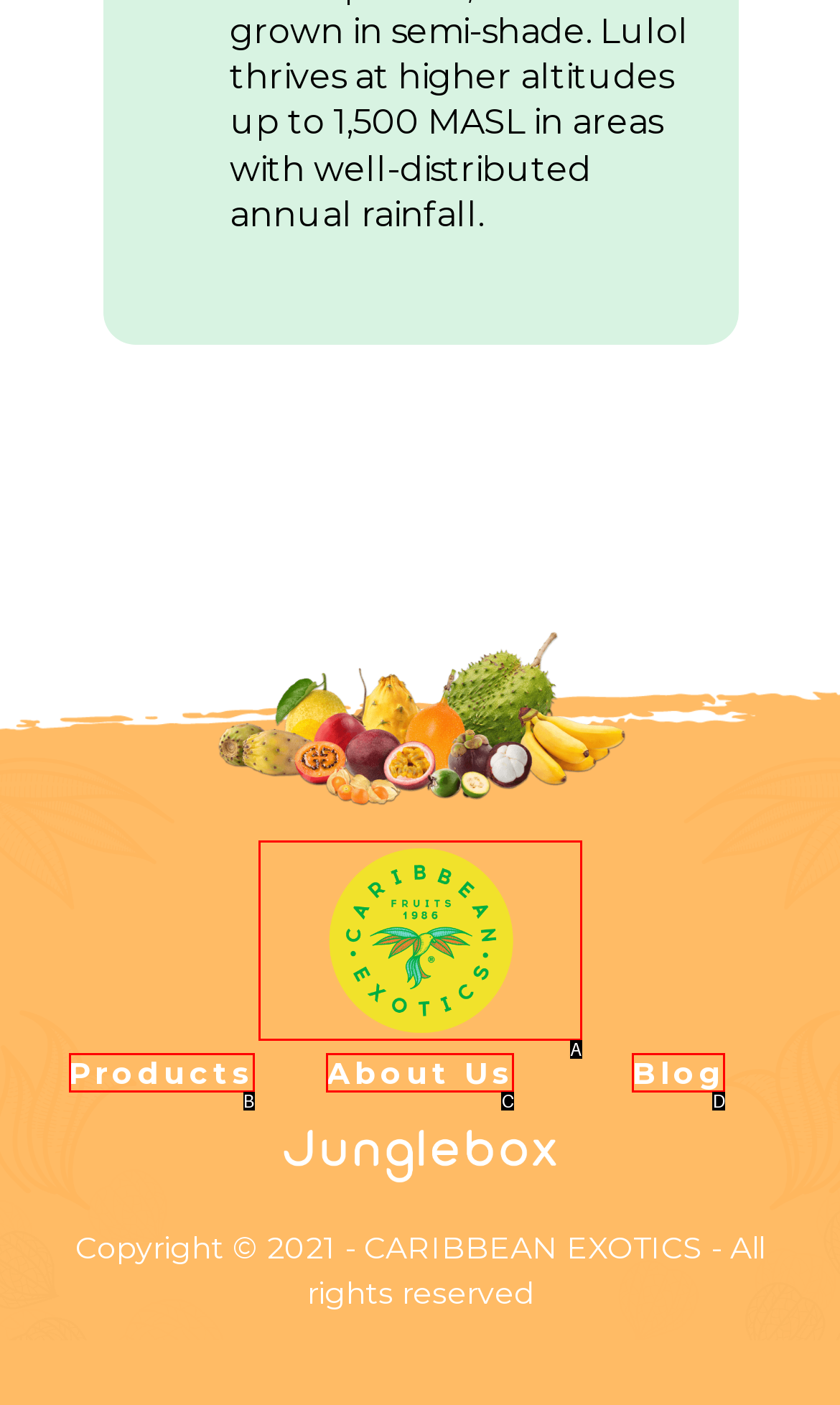Select the letter of the option that corresponds to: About Us
Provide the letter from the given options.

C